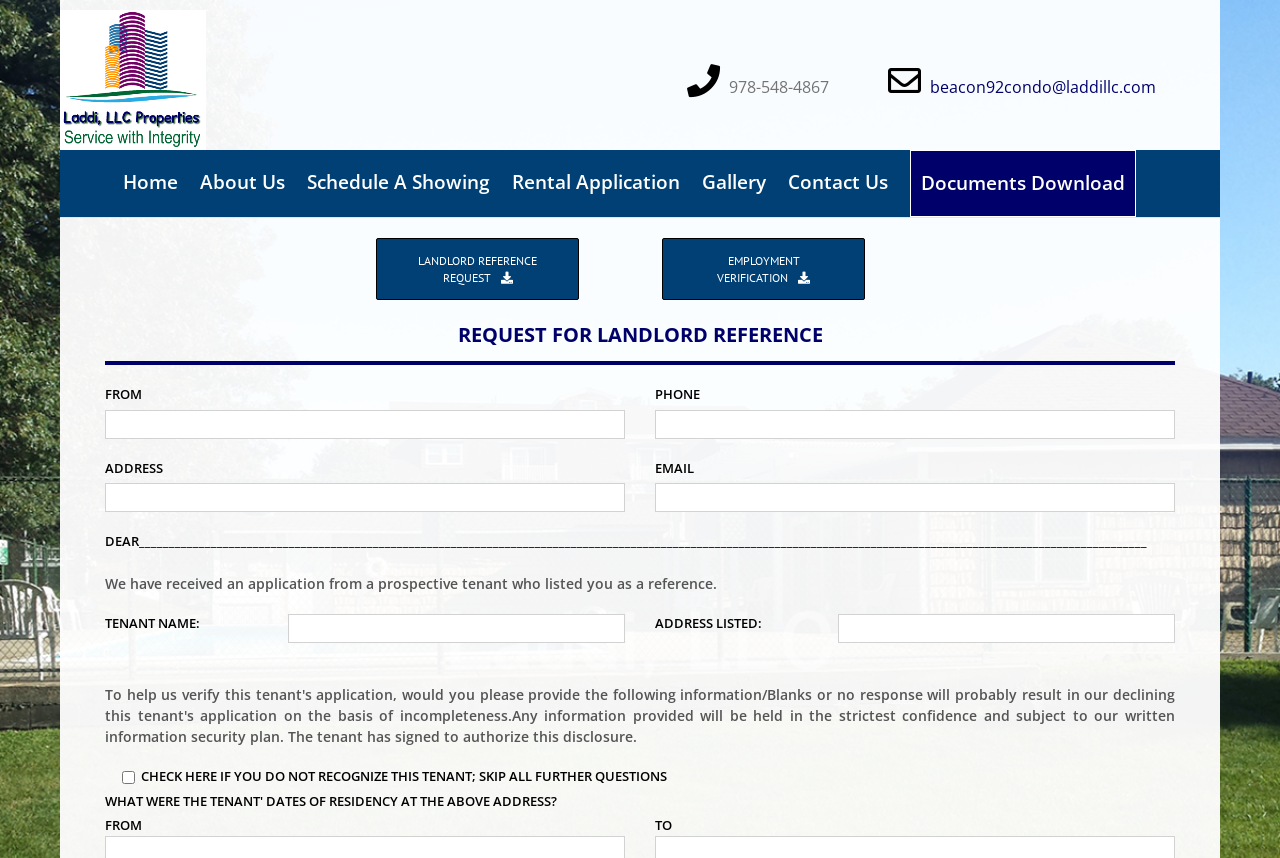How many textboxes are there for inputting addresses?
Look at the screenshot and provide an in-depth answer.

I examined the webpage structure and found two textbox elements with labels 'ADDRESS' and 'ADDRESS LISTED:', which are likely used for inputting addresses.